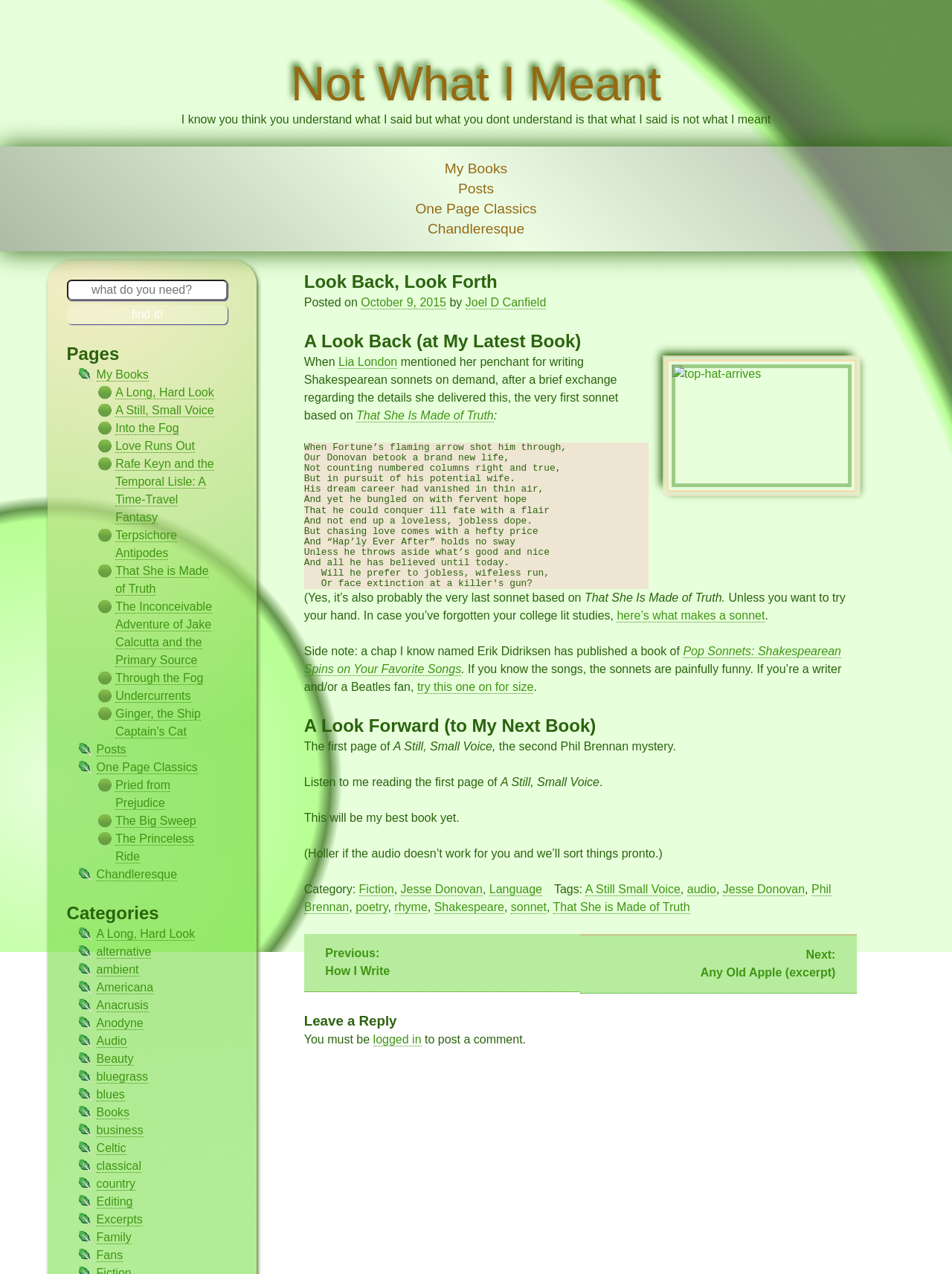Highlight the bounding box coordinates of the region I should click on to meet the following instruction: "Search for a specific term".

[0.07, 0.219, 0.239, 0.254]